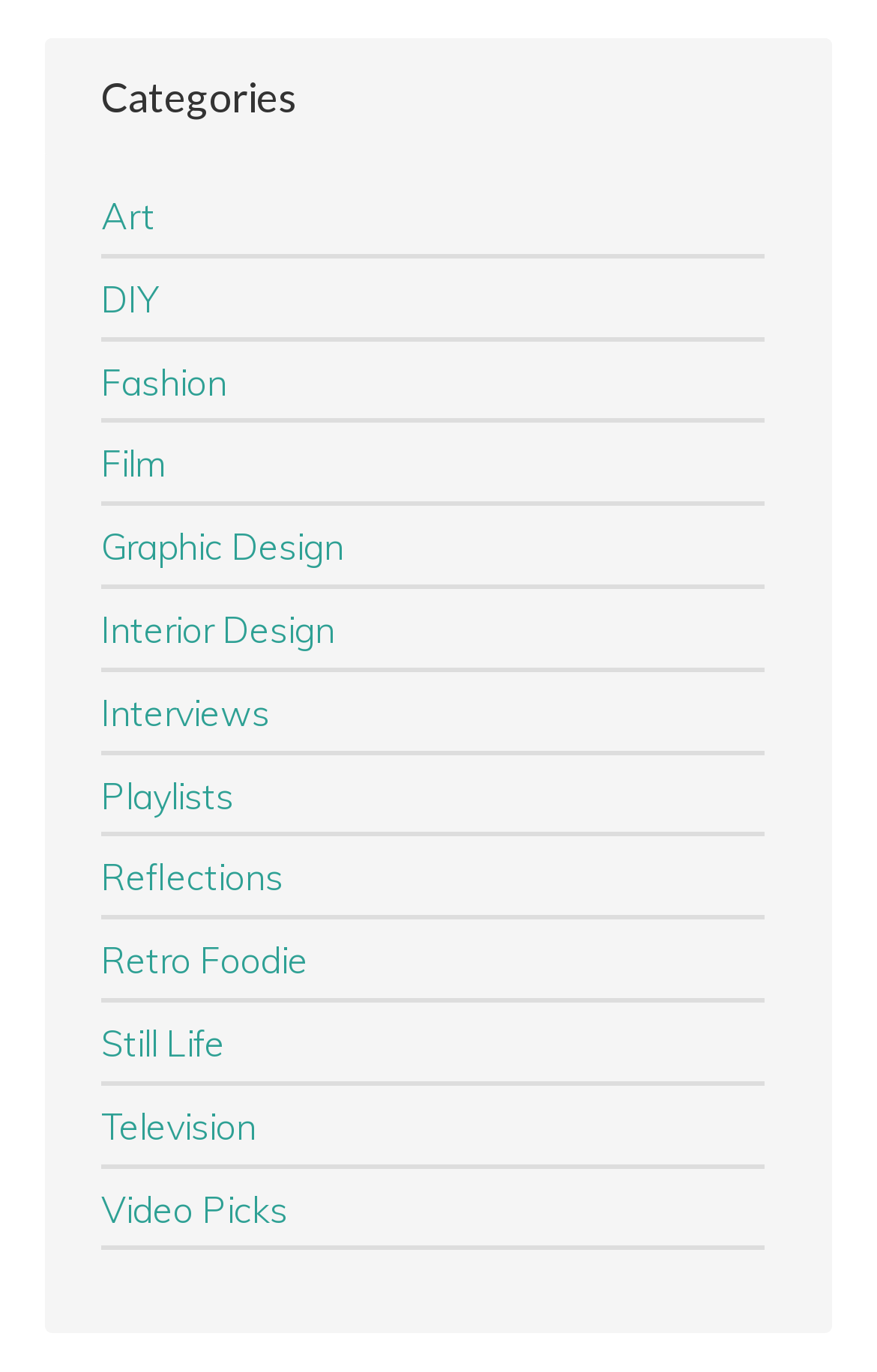Provide your answer in one word or a succinct phrase for the question: 
How many characters are in the 'Graphic Design' category?

13